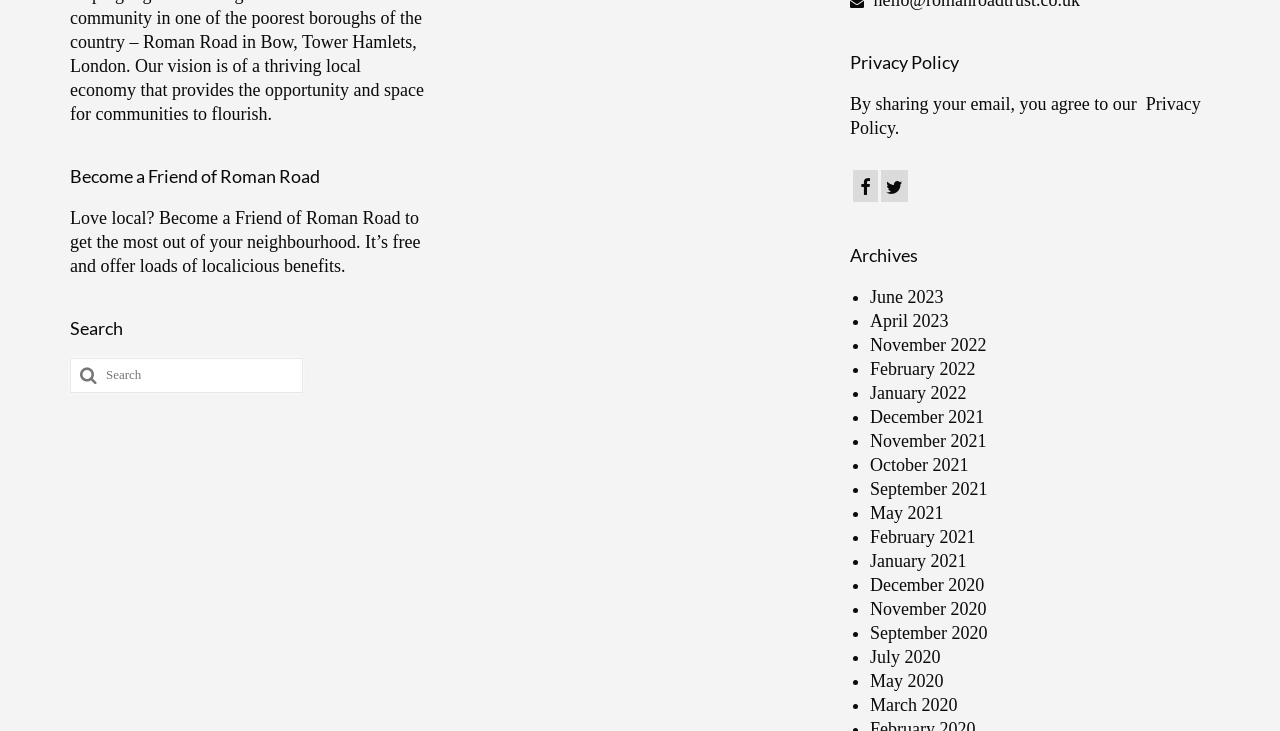Identify the bounding box of the UI element described as follows: "title="Rediscovering the Bow Heritage Trail"". Provide the coordinates as four float numbers in the range of 0 to 1 [left, top, right, bottom].

[0.559, 0.018, 0.625, 0.086]